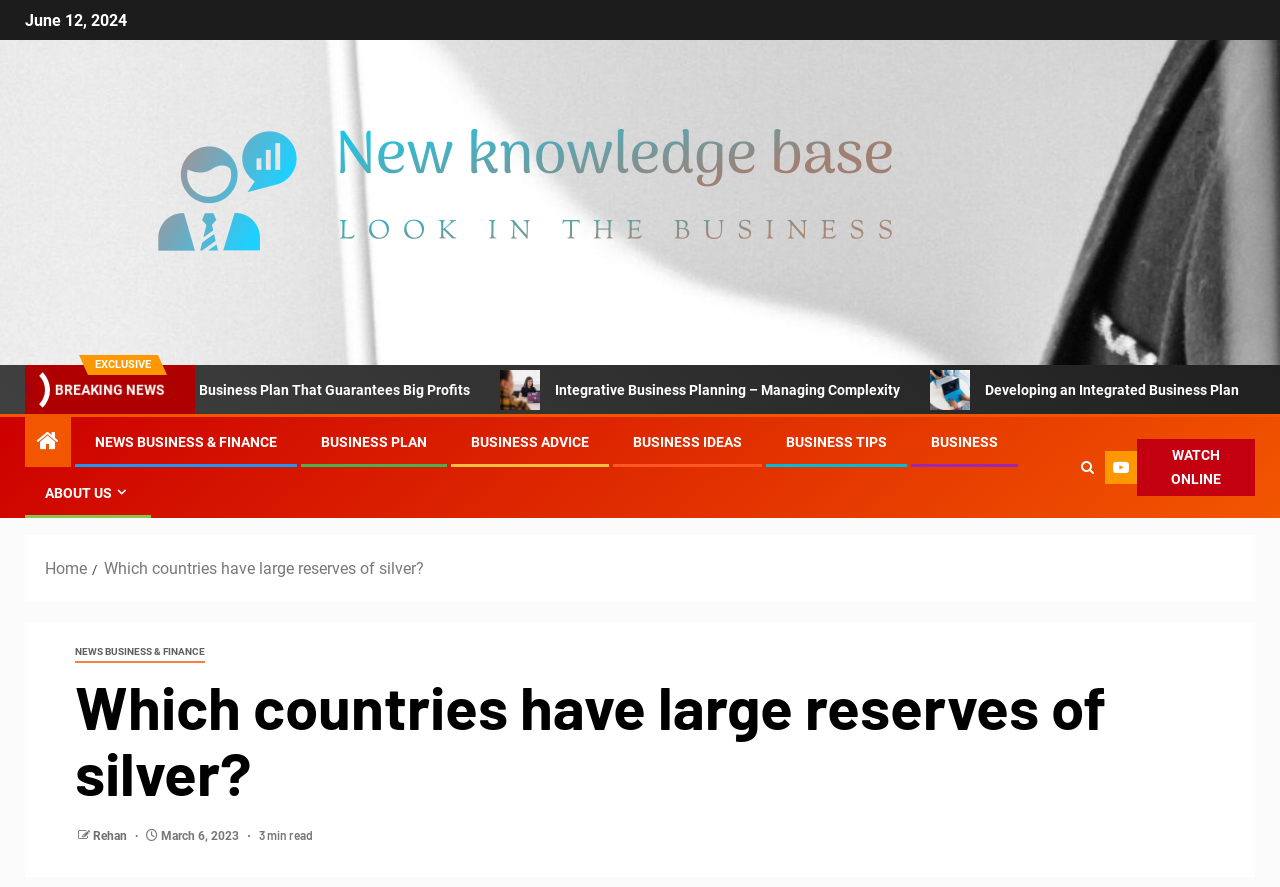Locate the bounding box coordinates of the element to click to perform the following action: 'Contact Us'. The coordinates should be given as four float values between 0 and 1, in the form of [left, top, right, bottom].

None